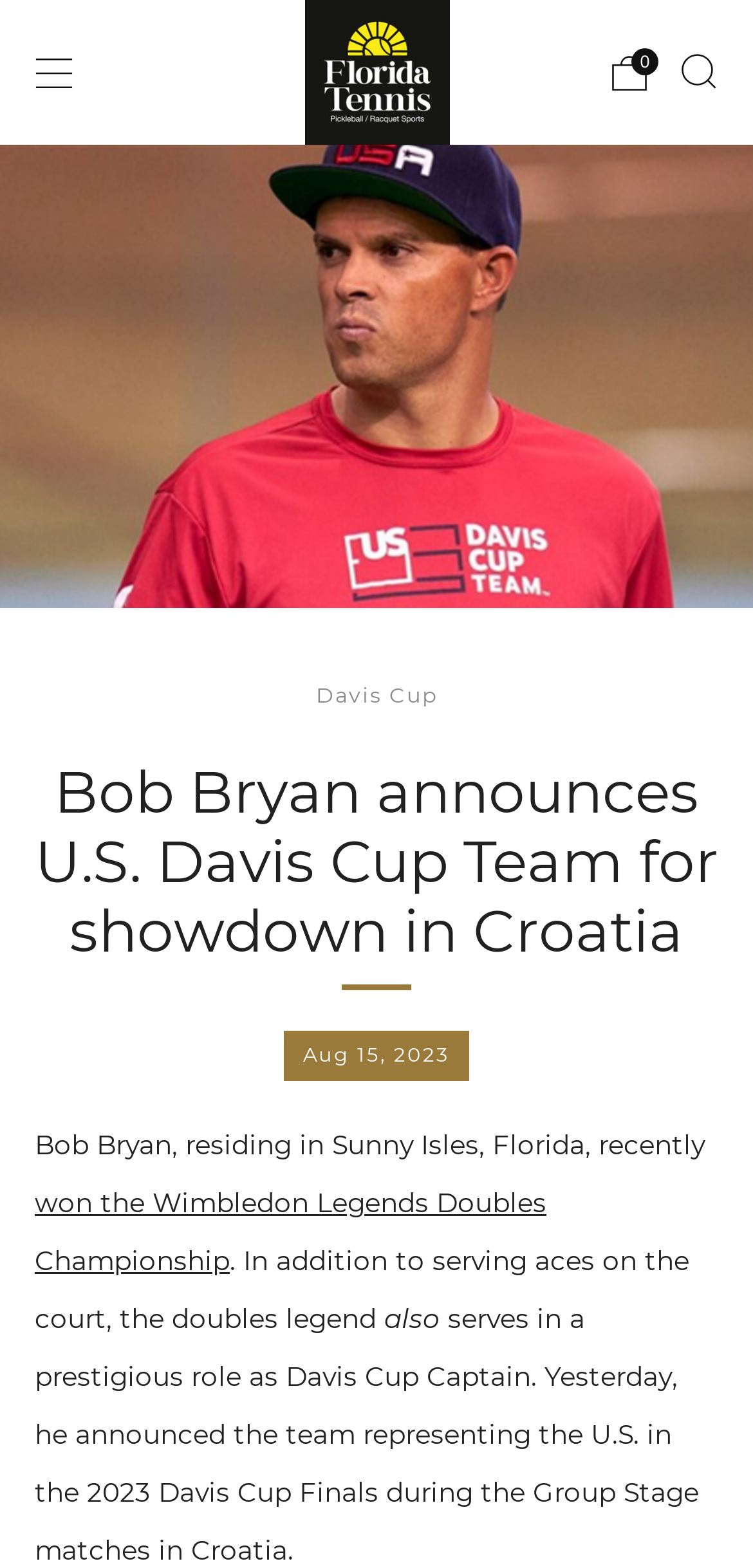What is Bob Bryan's role in the Davis Cup? Refer to the image and provide a one-word or short phrase answer.

Captain